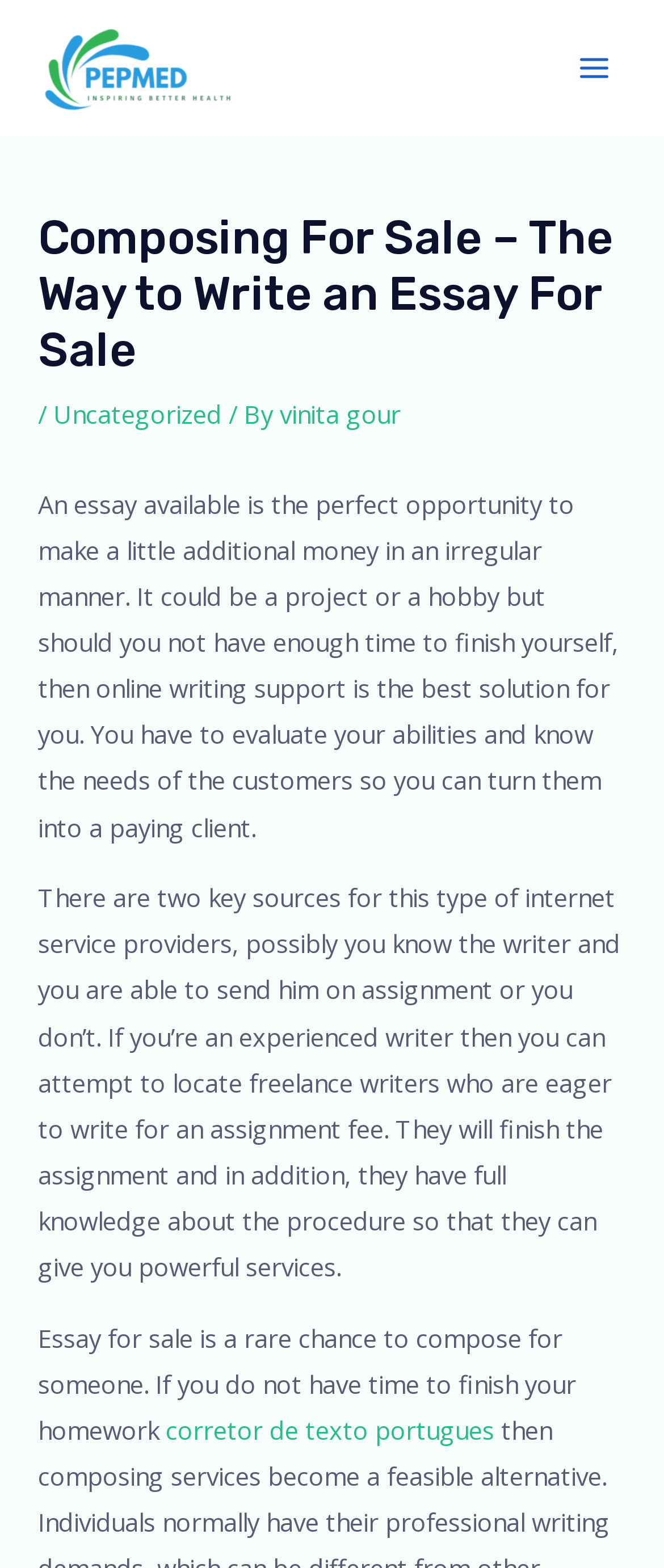Provide a single word or phrase answer to the question: 
What is the benefit of using online writing services?

Powerful services